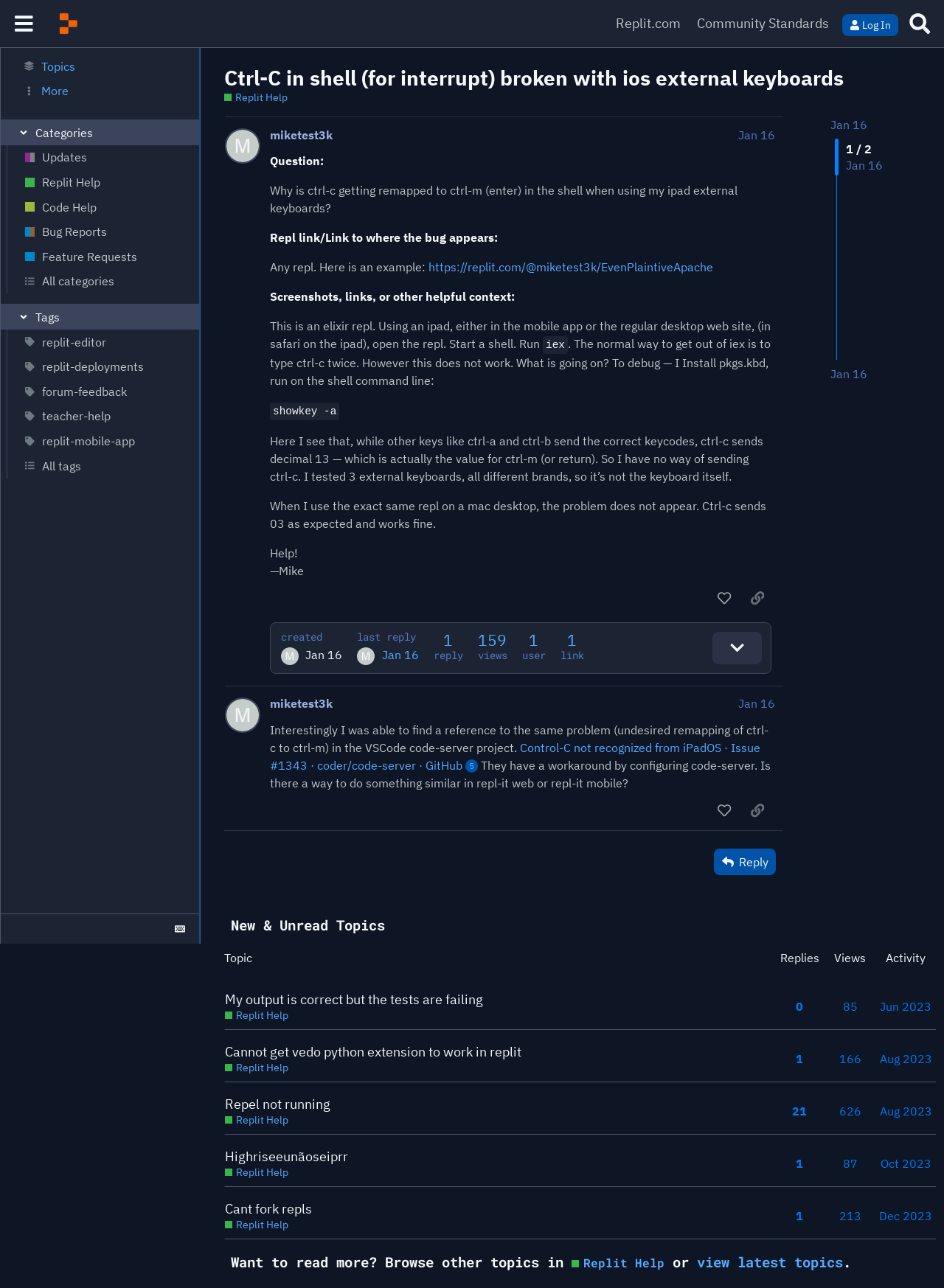Provide the text content of the webpage's main heading.

Ctrl-C in shell (for interrupt) broken with ios external keyboards